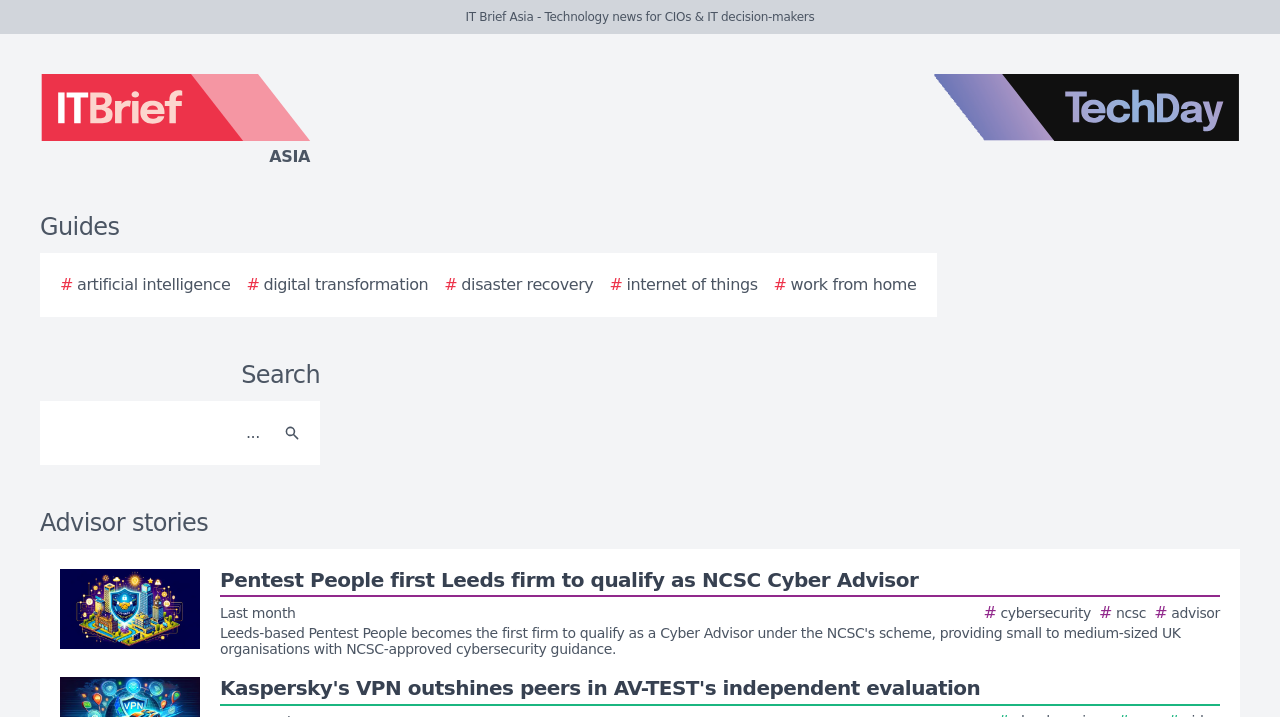Please determine the bounding box coordinates of the element's region to click in order to carry out the following instruction: "Click on the digital transformation link". The coordinates should be four float numbers between 0 and 1, i.e., [left, top, right, bottom].

[0.193, 0.381, 0.335, 0.414]